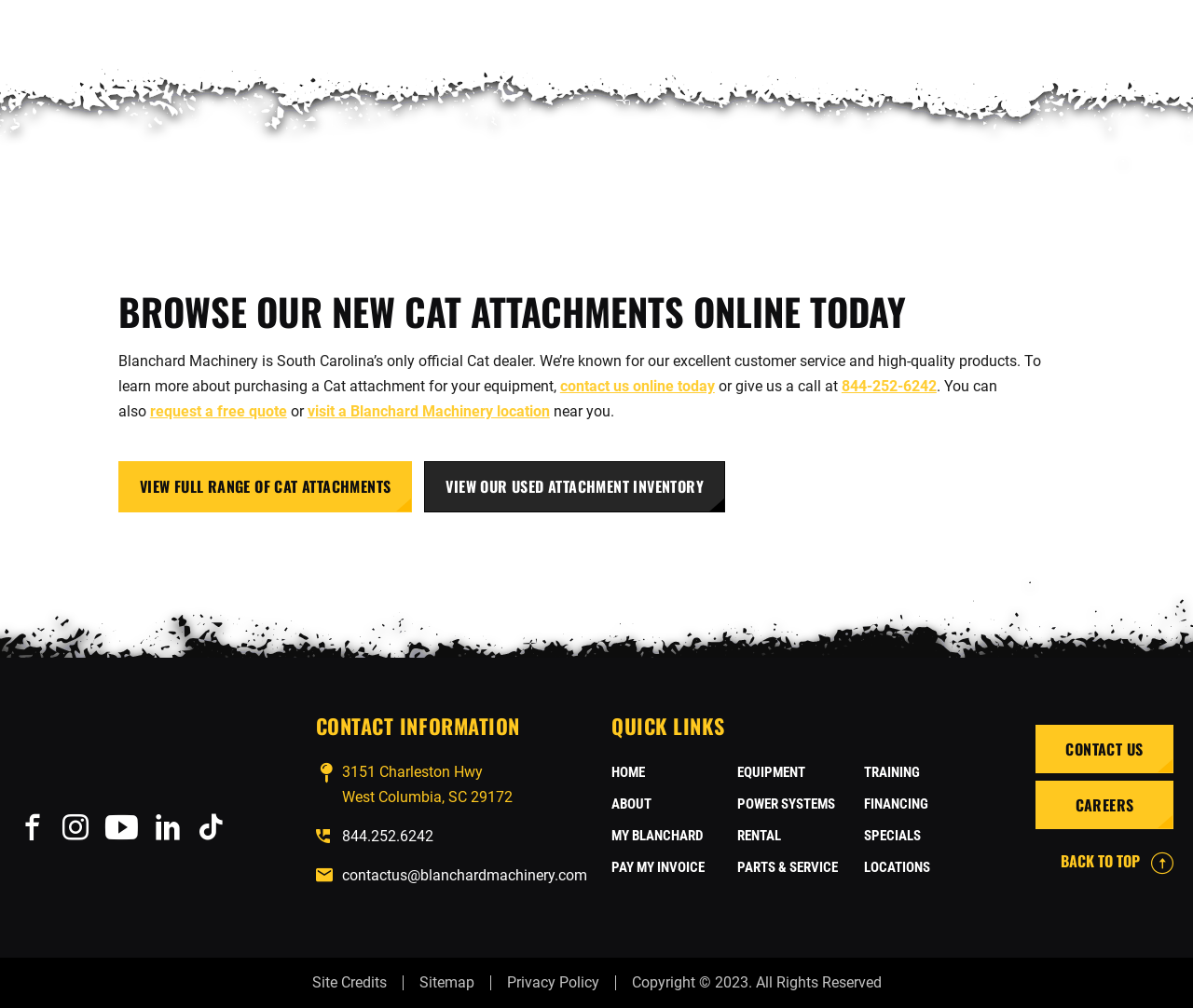Identify the bounding box for the UI element specified in this description: "Parts & Service". The coordinates must be four float numbers between 0 and 1, formatted as [left, top, right, bottom].

[0.618, 0.852, 0.703, 0.869]